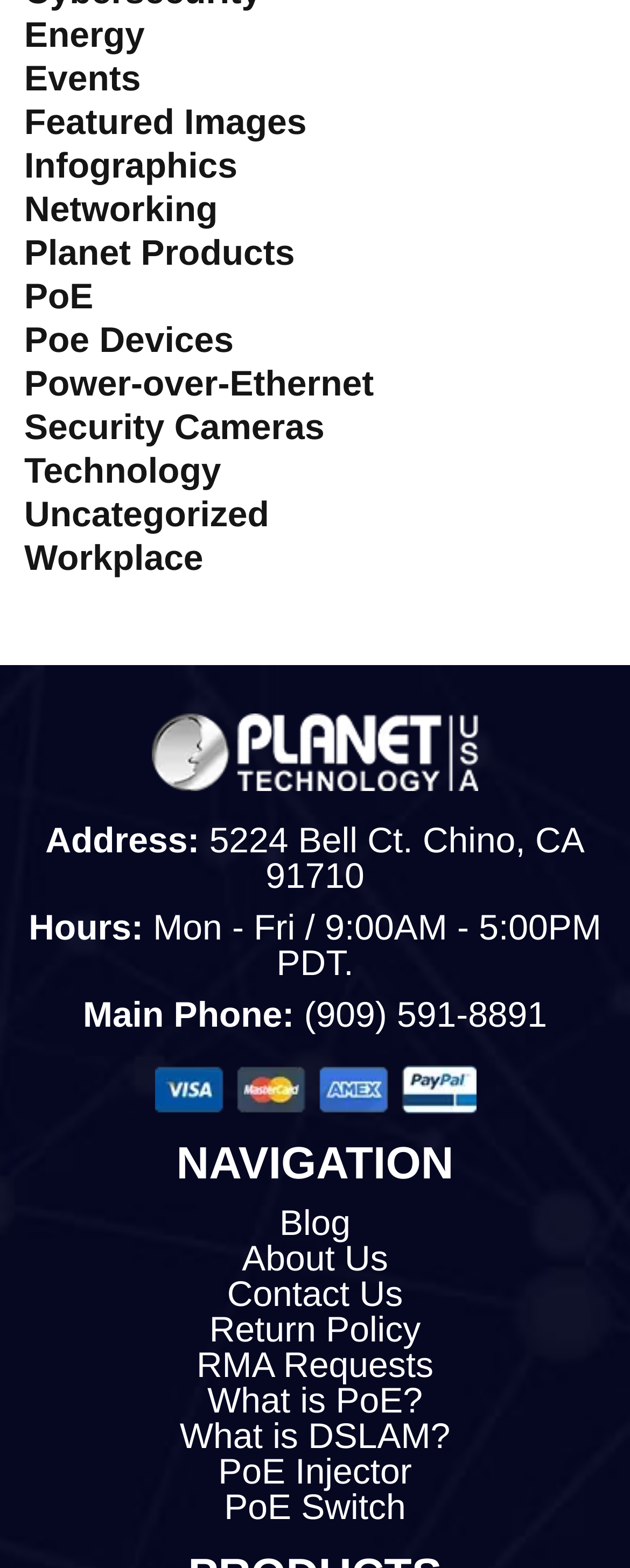Provide your answer in one word or a succinct phrase for the question: 
What is the company's address?

5224 Bell Ct. Chino, CA 91710